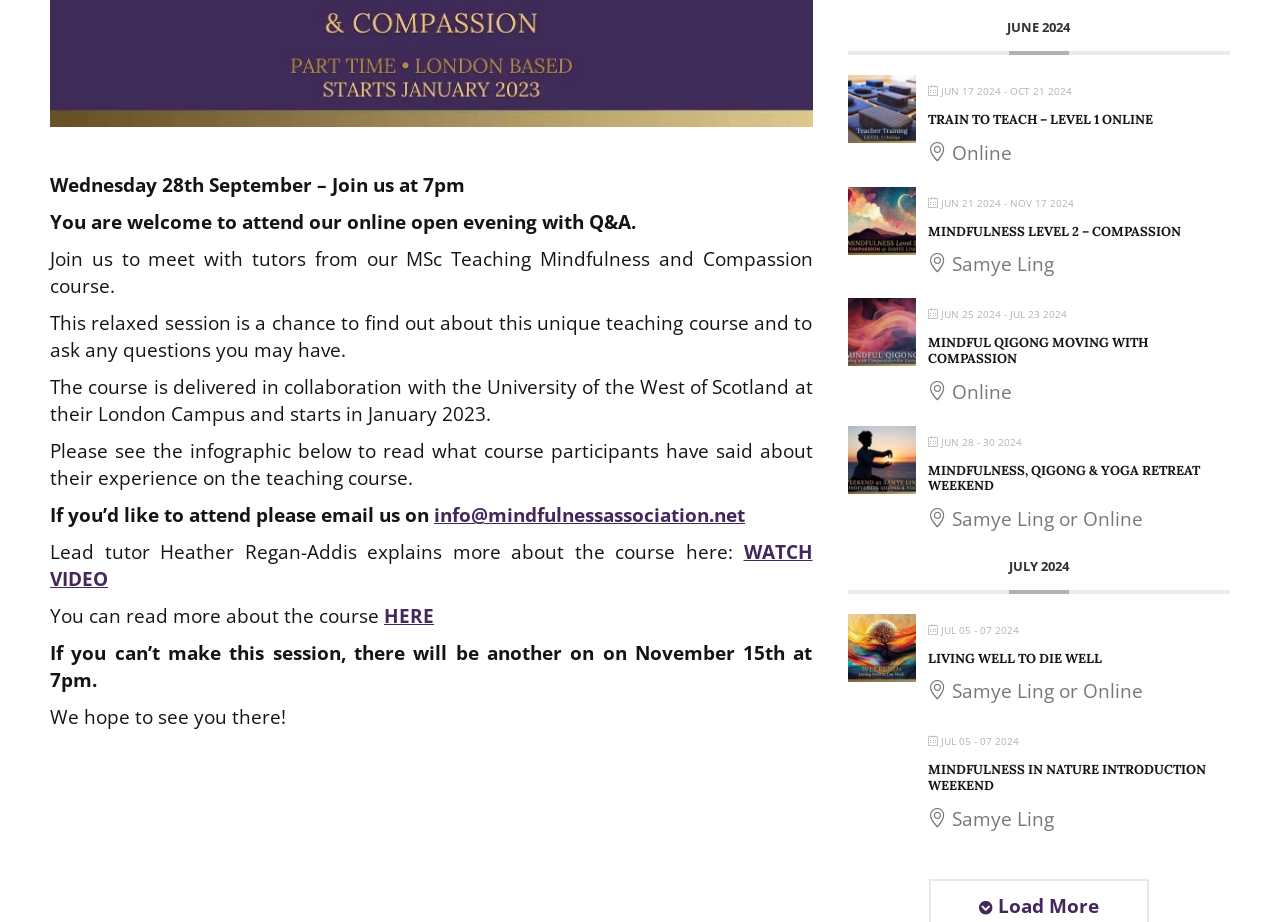Identify the bounding box coordinates for the UI element described as: "HERE". The coordinates should be provided as four floats between 0 and 1: [left, top, right, bottom].

[0.3, 0.654, 0.339, 0.682]